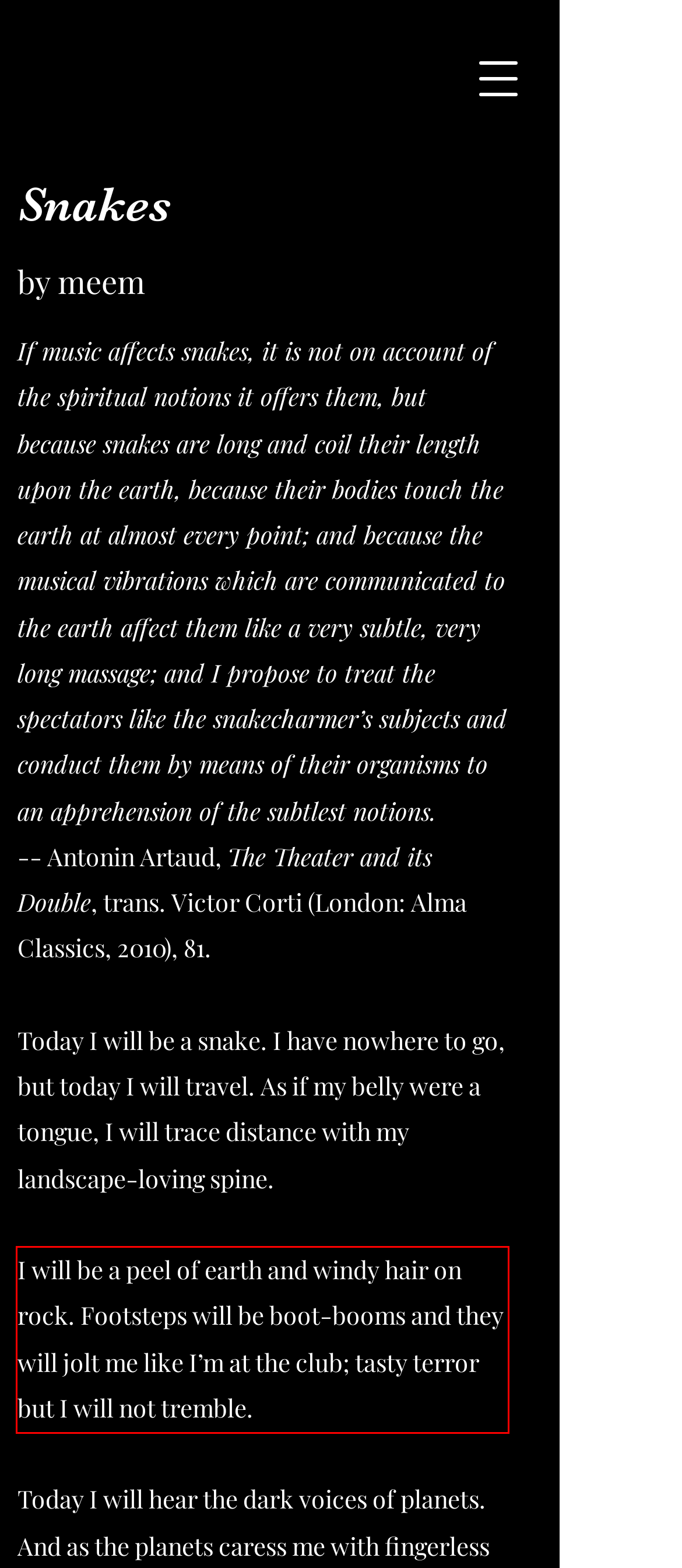You are presented with a screenshot containing a red rectangle. Extract the text found inside this red bounding box.

I will be a peel of earth and windy hair on rock. Footsteps will be boot-booms and they will jolt me like I’m at the club; tasty terror but I will not tremble.